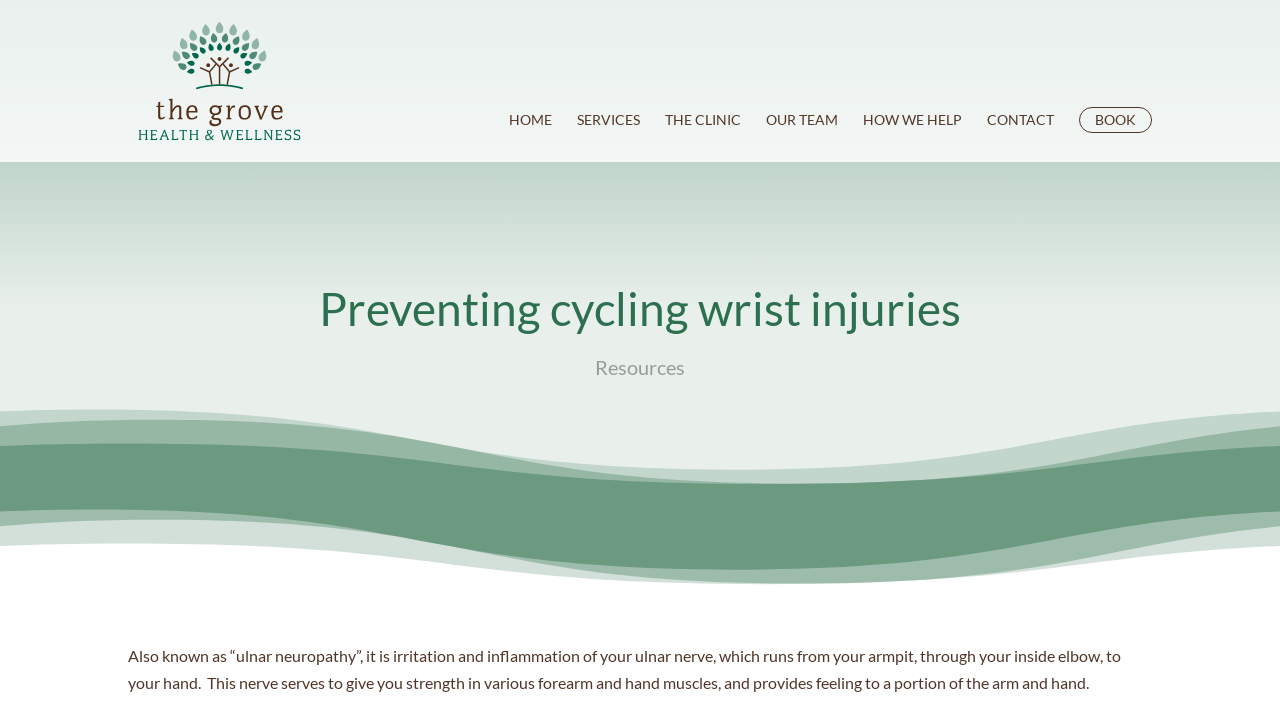Identify the bounding box of the HTML element described as: "The Clinic".

[0.52, 0.125, 0.579, 0.187]